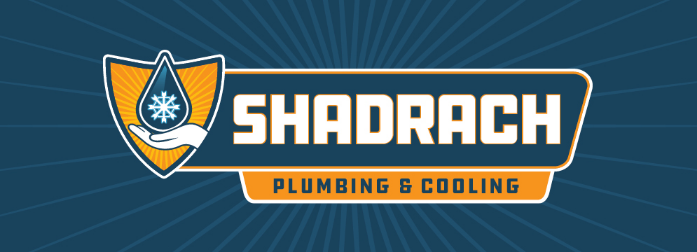What is represented by the image of a water droplet with a snowflake?
Provide a thorough and detailed answer to the question.

The image of a water droplet with a snowflake is featured in the logo, indicating the company's expertise in both plumbing and cooling solutions, as mentioned in the caption.